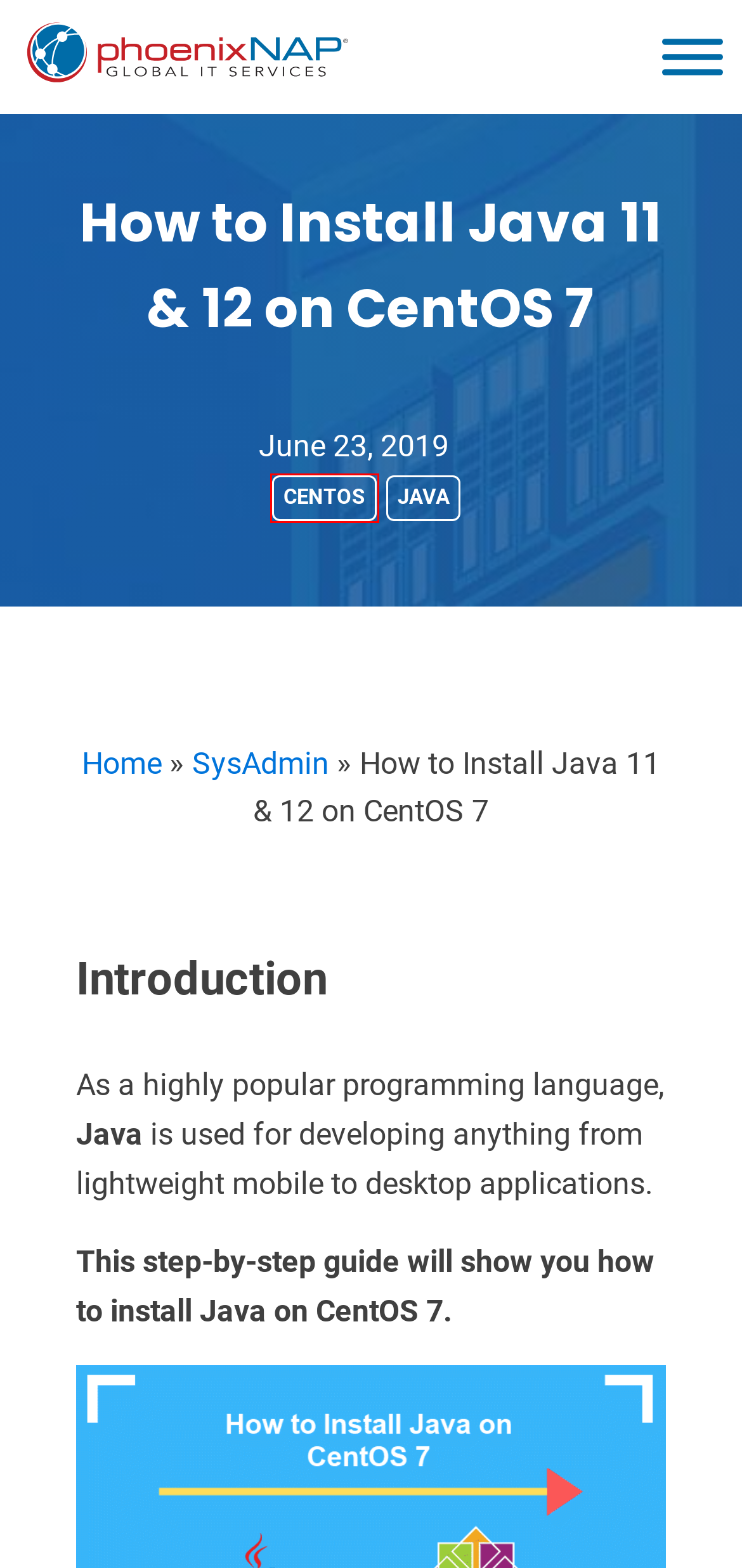You are provided with a screenshot of a webpage where a red rectangle bounding box surrounds an element. Choose the description that best matches the new webpage after clicking the element in the red bounding box. Here are the choices:
A. java Archives | Knowledge Base by phoenixNAP
B. SysAdmin Archives | Knowledge Base by phoenixNAP
C. How to Uninstall or Remove Packages from CentOS
D. How to Install Java on Ubuntu {Easy Tutorial With Screenshots}
E. Home | Knowledge Base by phoenixNAP
F. centos Archives | Knowledge Base by phoenixNAP
G. What Is Java EE (Java Platform, Enterprise Edition)?
H. Web Servers Archives | Knowledge Base by phoenixNAP

F